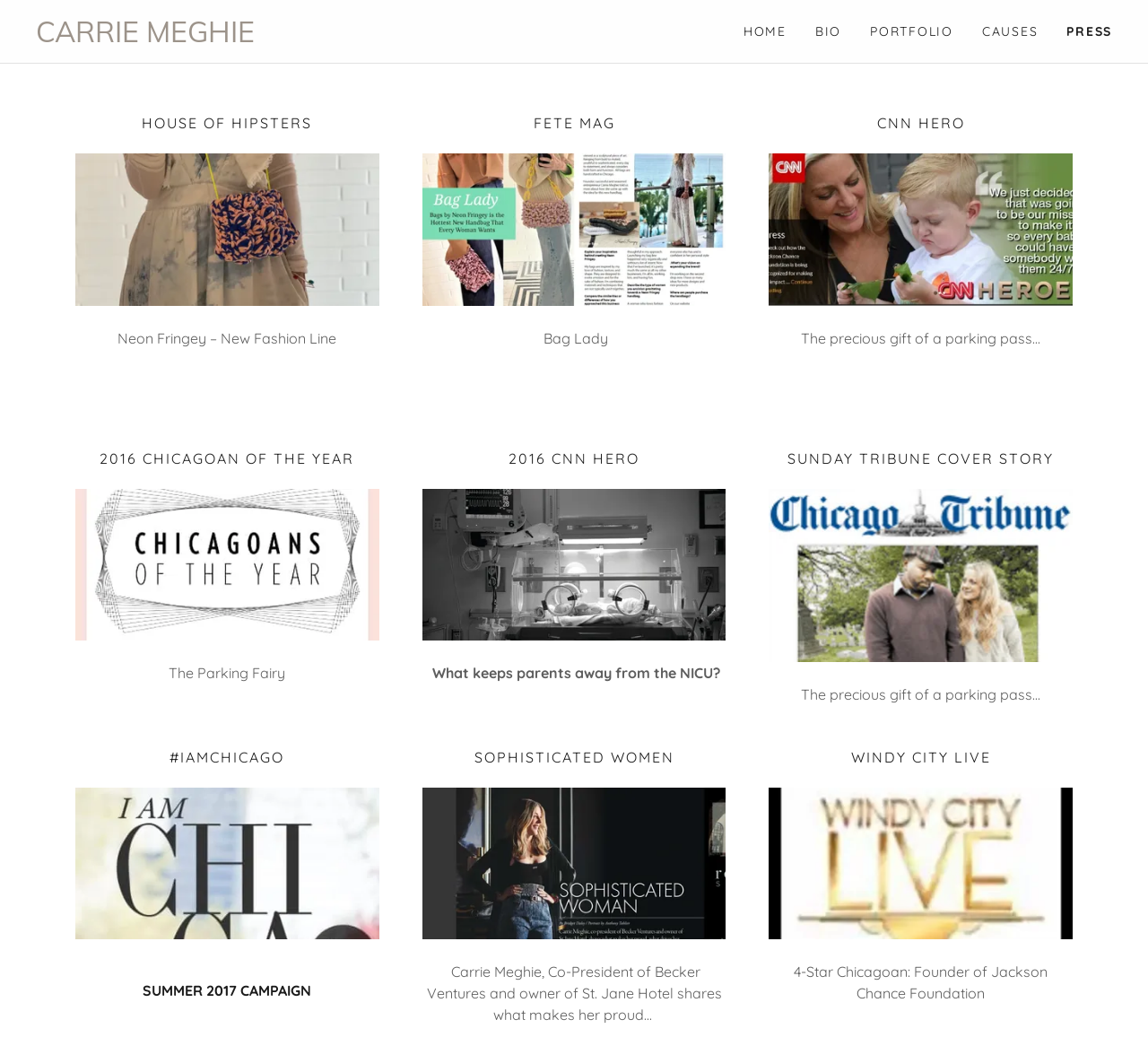Determine the webpage's heading and output its text content.

HOUSE OF HIPSTERS